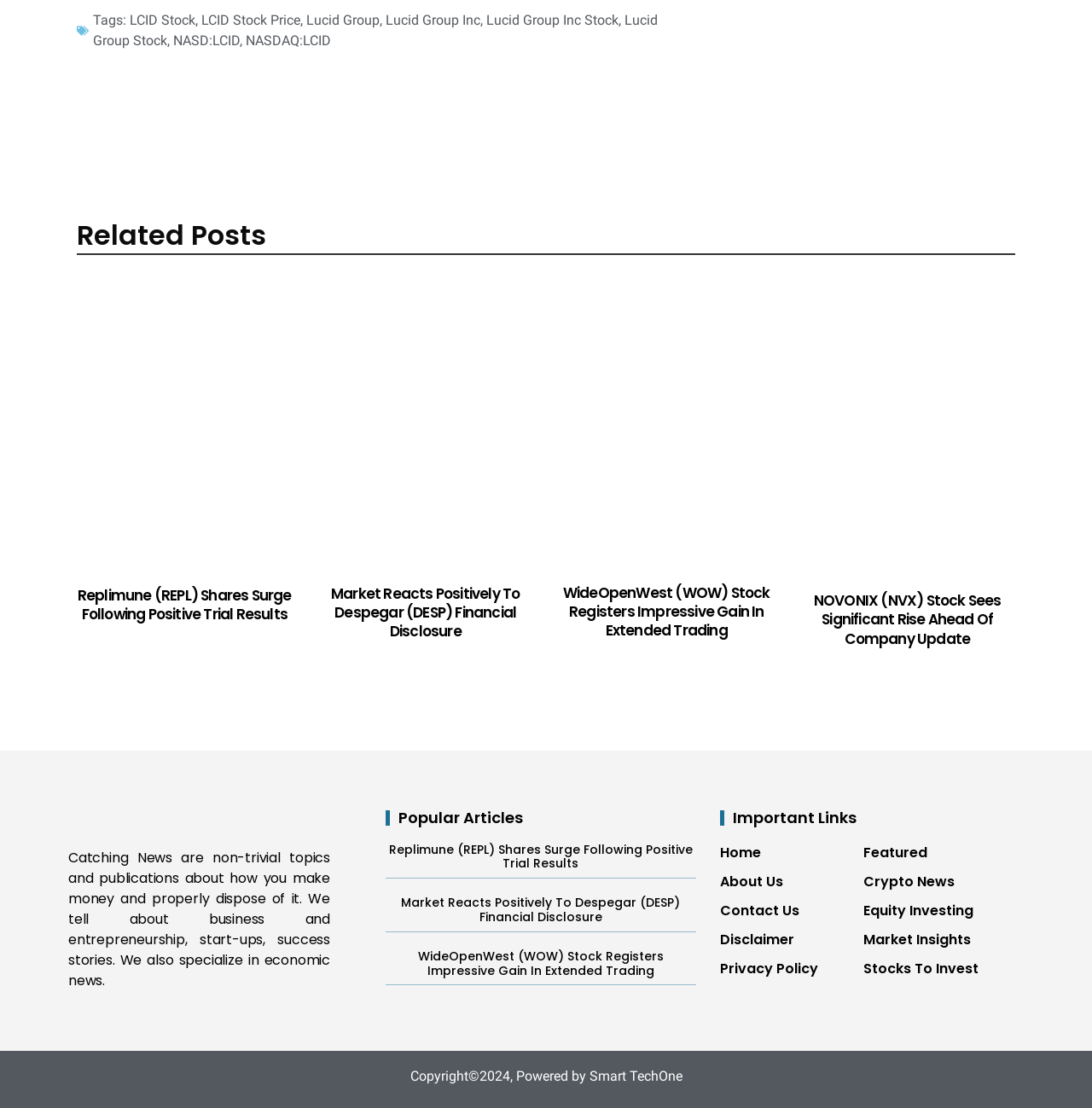Locate the bounding box coordinates of the clickable part needed for the task: "Check Market Insights".

[0.791, 0.839, 0.922, 0.857]